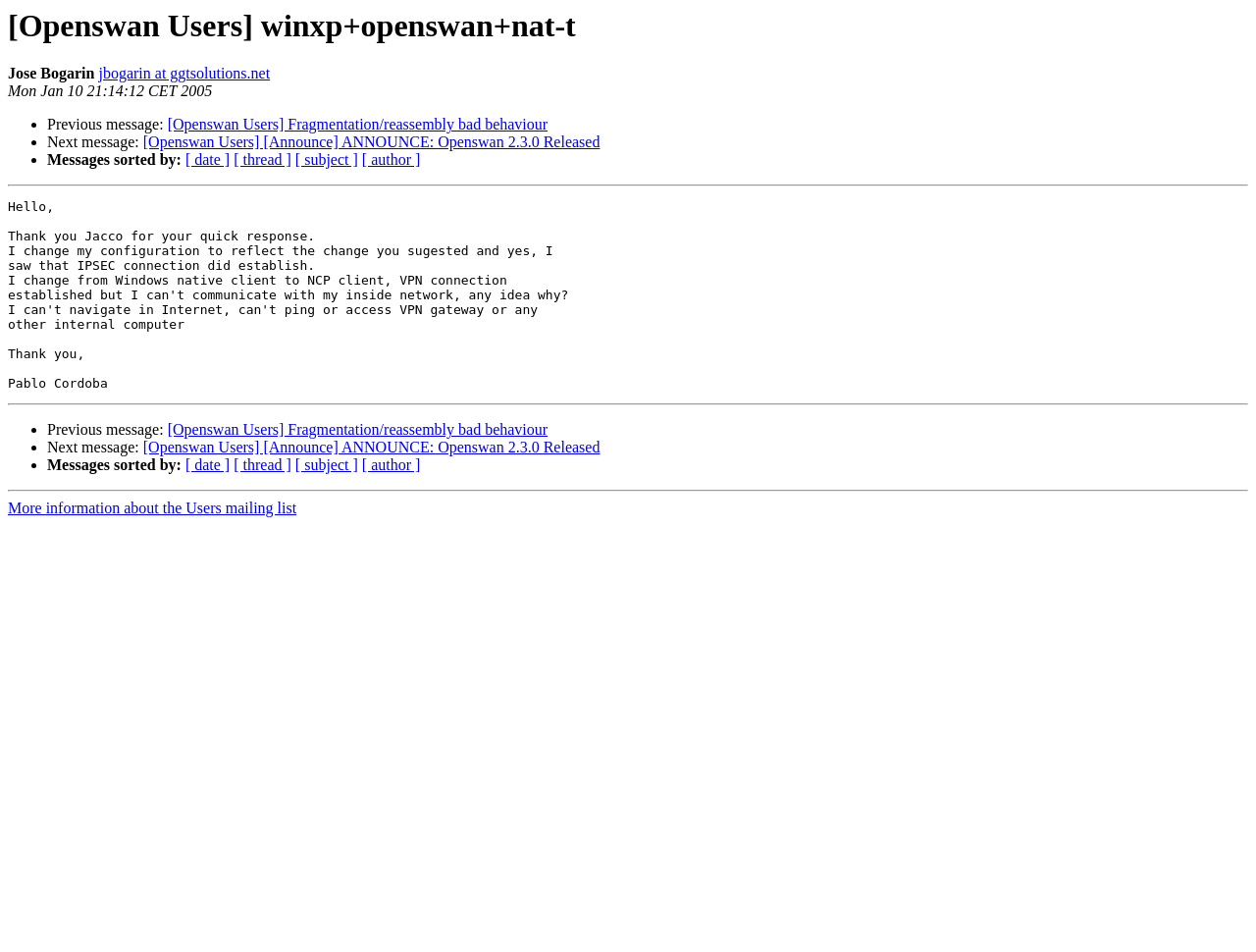Please determine the headline of the webpage and provide its content.

[Openswan Users] winxp+openswan+nat-t